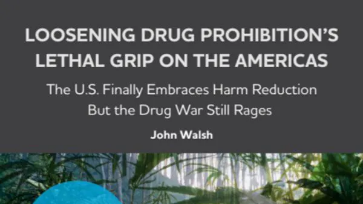Illustrate the scene in the image with a detailed description.

The image presents a striking cover page for a report titled "Loosening Drug Prohibition's Lethal Grip on the Americas," authored by John Walsh. The text prominently displays the report's key themes, highlighting the U.S.'s recent shift towards harm reduction strategies while acknowledging the persistence of the drug war. The background features a lush, tropical environment, suggesting a connection to the topics of drug policy and its impacts in the Americas. This visual context effectively complements the serious tone of the report, emphasizing the urgency and complexity of drug prohibition issues in the region.